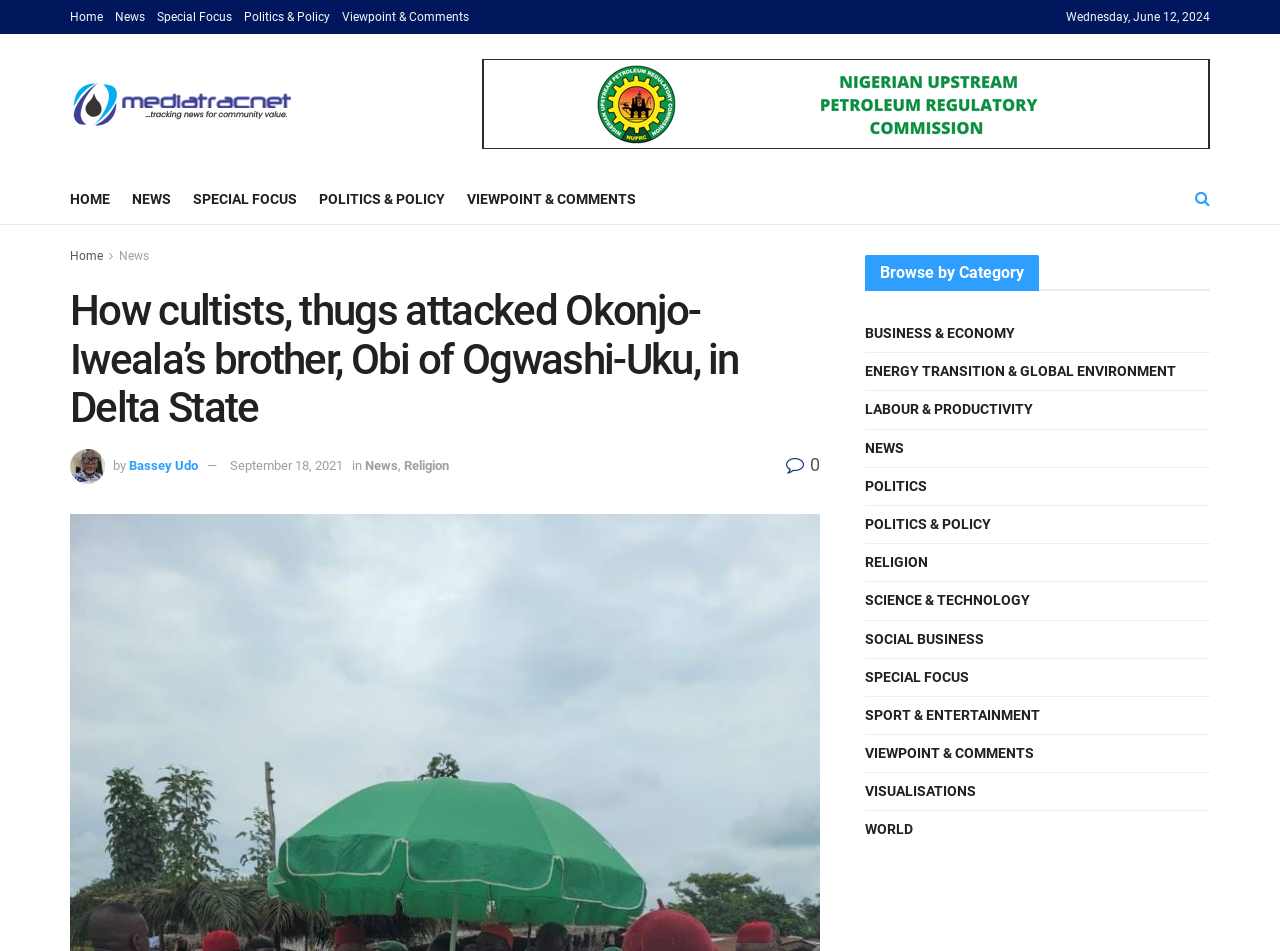Given the element description: "Politics & Policy", predict the bounding box coordinates of this UI element. The coordinates must be four float numbers between 0 and 1, given as [left, top, right, bottom].

[0.676, 0.538, 0.774, 0.565]